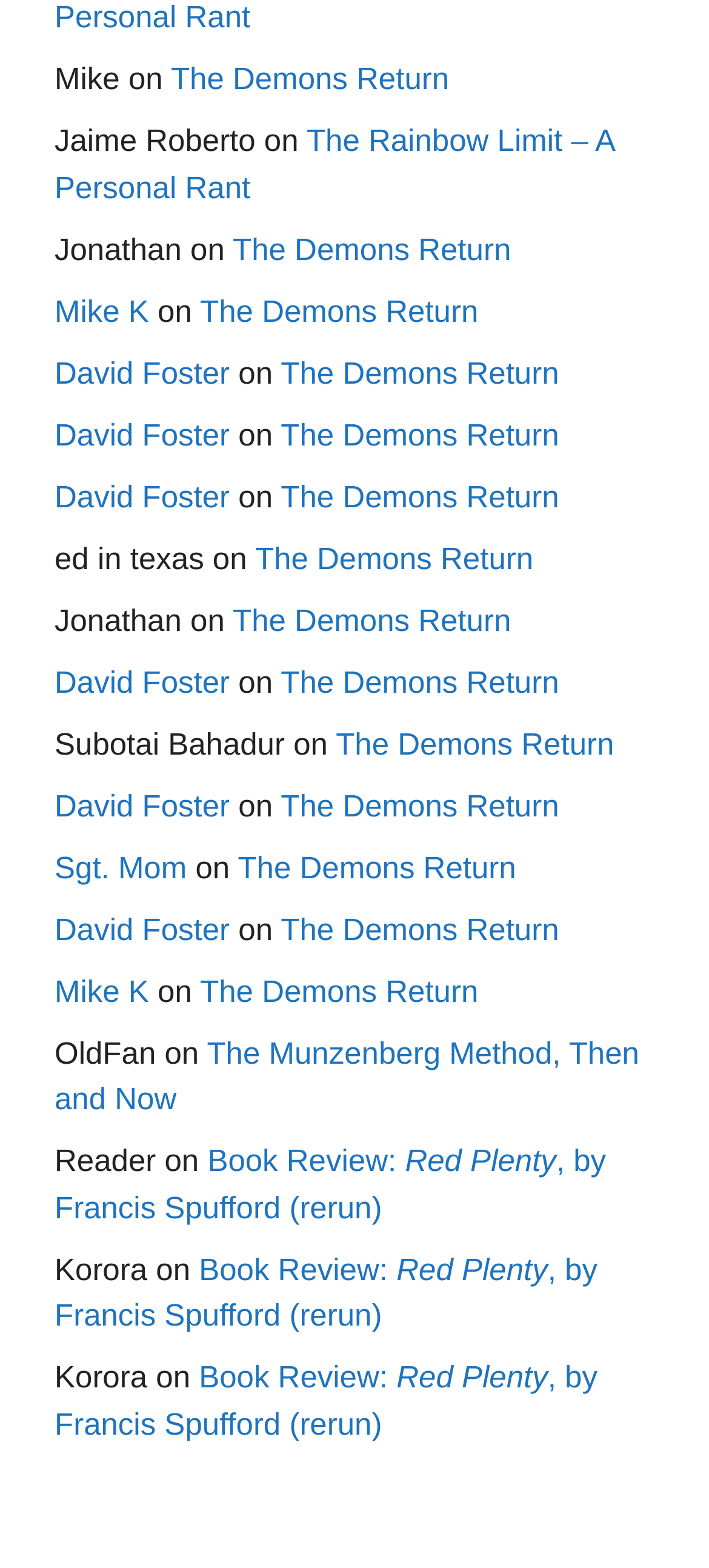Locate the bounding box coordinates of the element's region that should be clicked to carry out the following instruction: "Contact us through email". The coordinates need to be four float numbers between 0 and 1, i.e., [left, top, right, bottom].

None